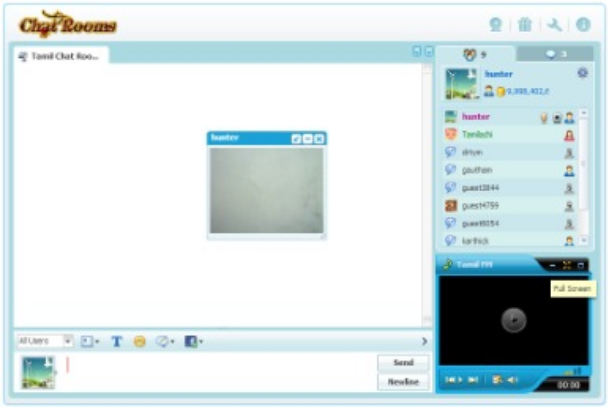Examine the image and give a thorough answer to the following question:
How many buttons are visible for controlling chat functions?

The interface shows multiple buttons for expanding video views and controlling chat functions, although the exact number is not specified, it is clear that there are more than one button available for users to manage their chat experience.